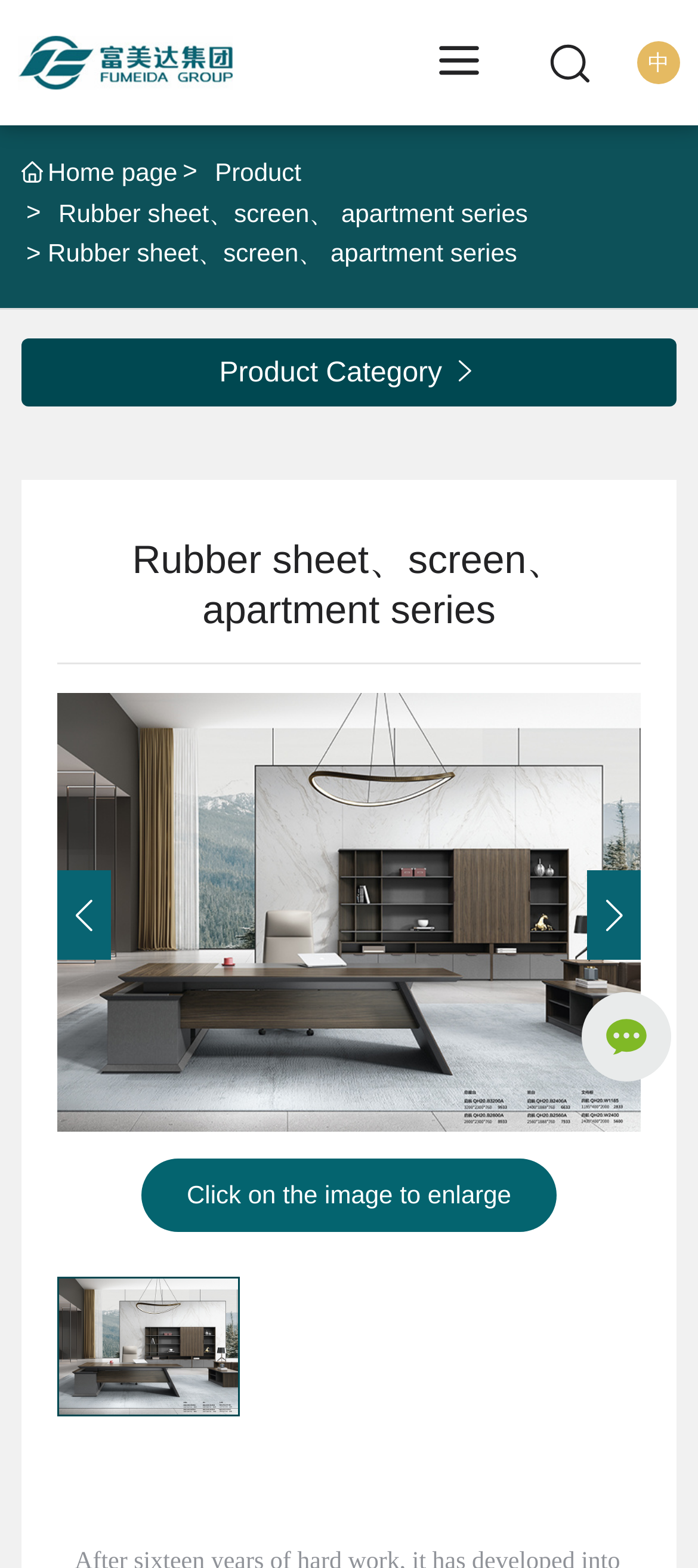What is the purpose of the button on the right?
Analyze the image and provide a thorough answer to the question.

I found a button on the right side of the webpage with the text 'Next slide', which suggests that it is used to navigate to the next slide or image.